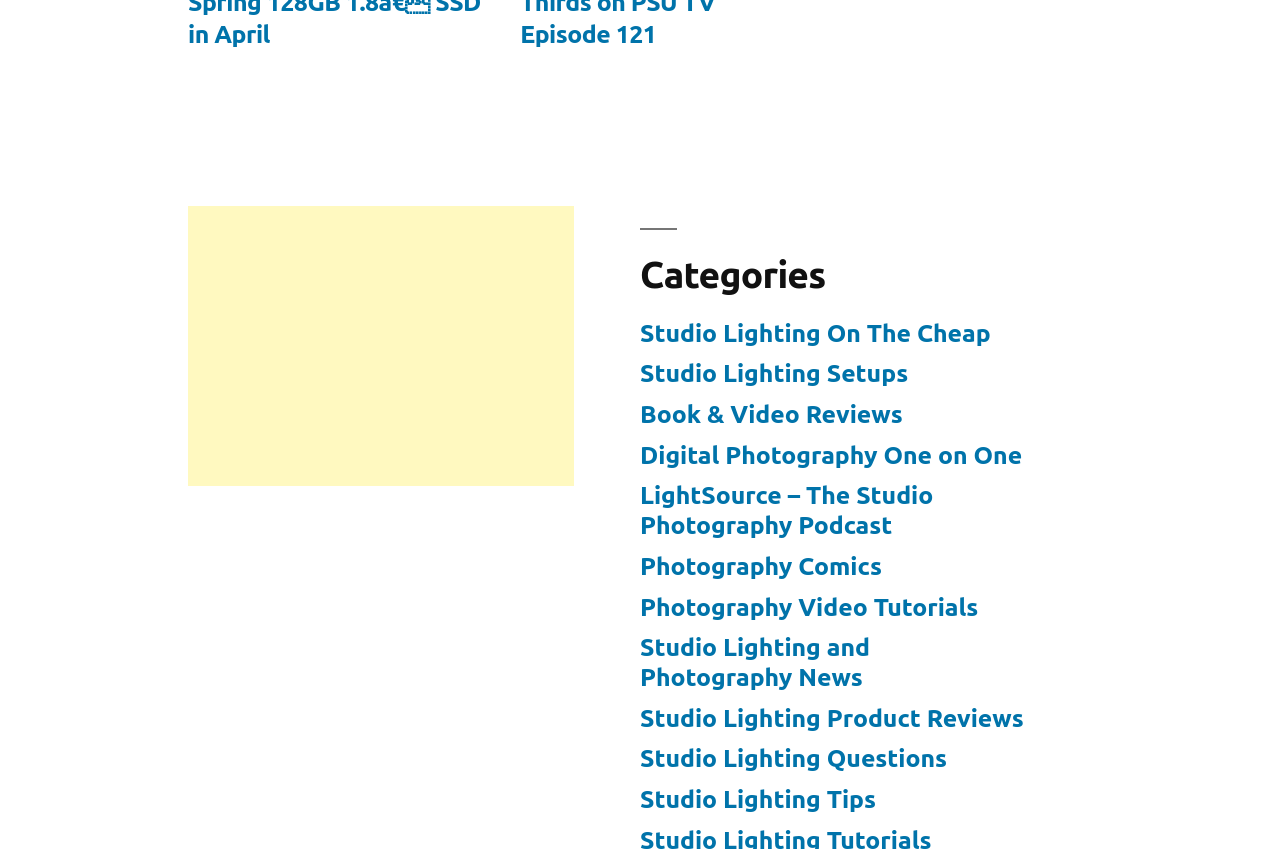Please specify the bounding box coordinates for the clickable region that will help you carry out the instruction: "View Digital Photography One on One".

[0.5, 0.519, 0.799, 0.552]